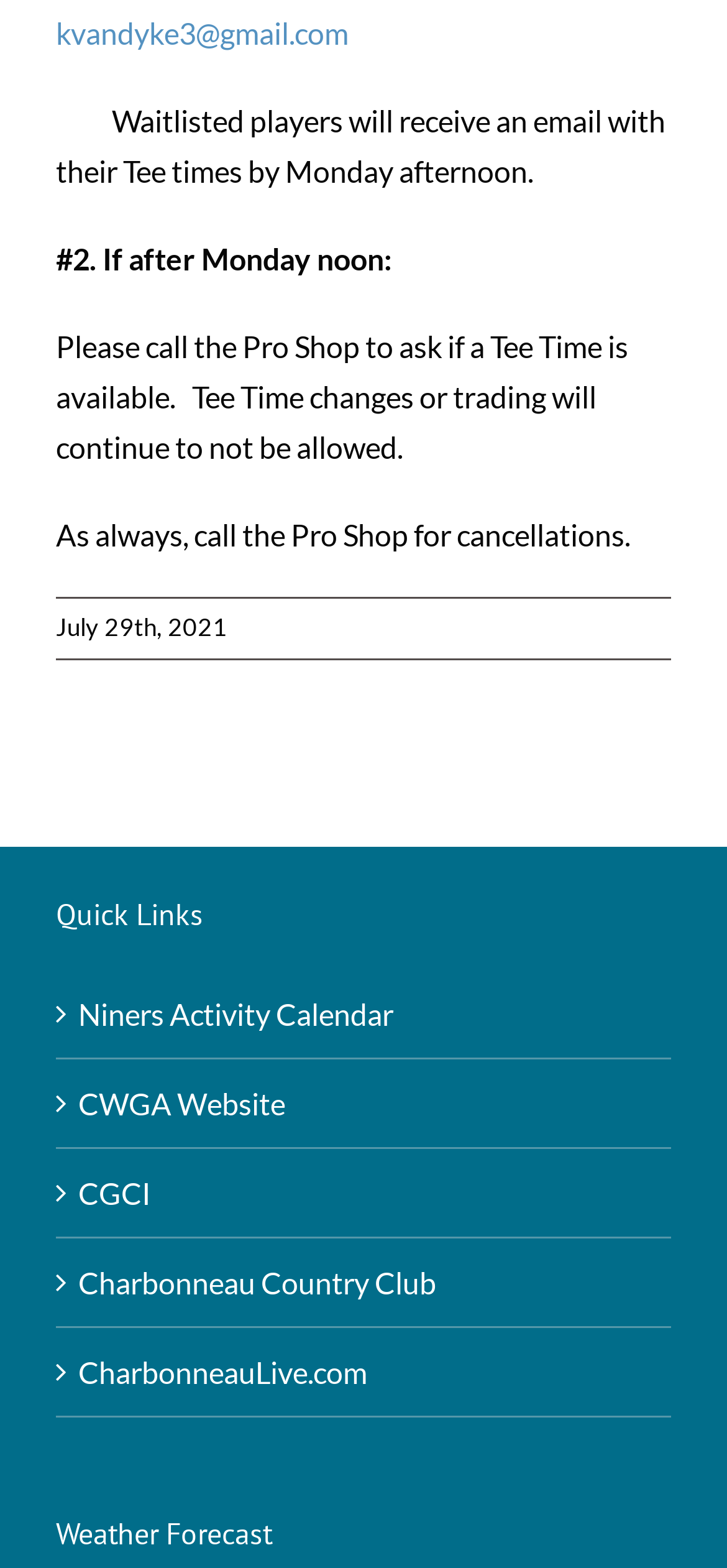Find the bounding box coordinates for the element described here: "Niners Activity Calendar".

[0.108, 0.631, 0.897, 0.663]